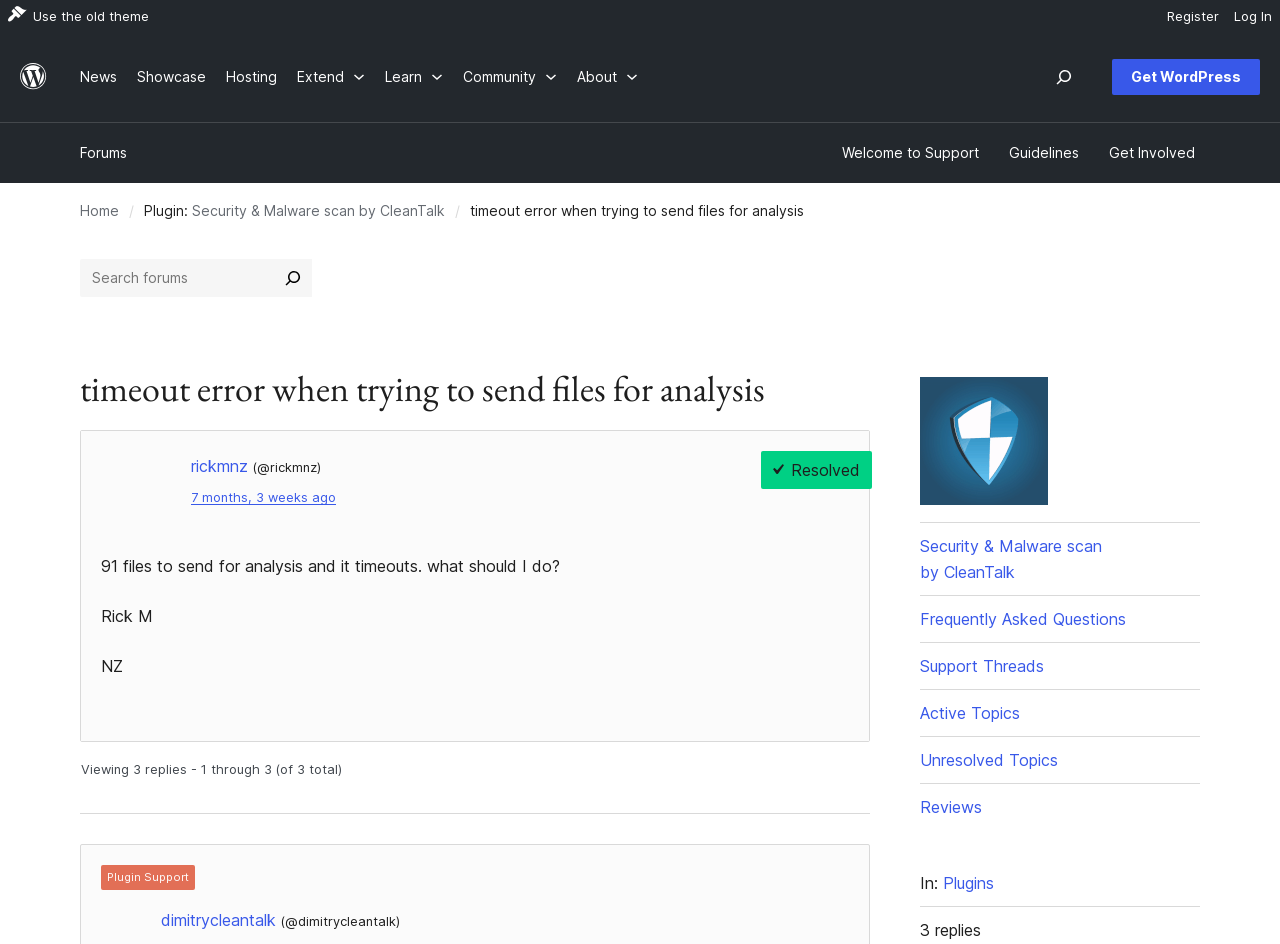Respond to the question below with a single word or phrase:
How many replies are there to this topic?

3